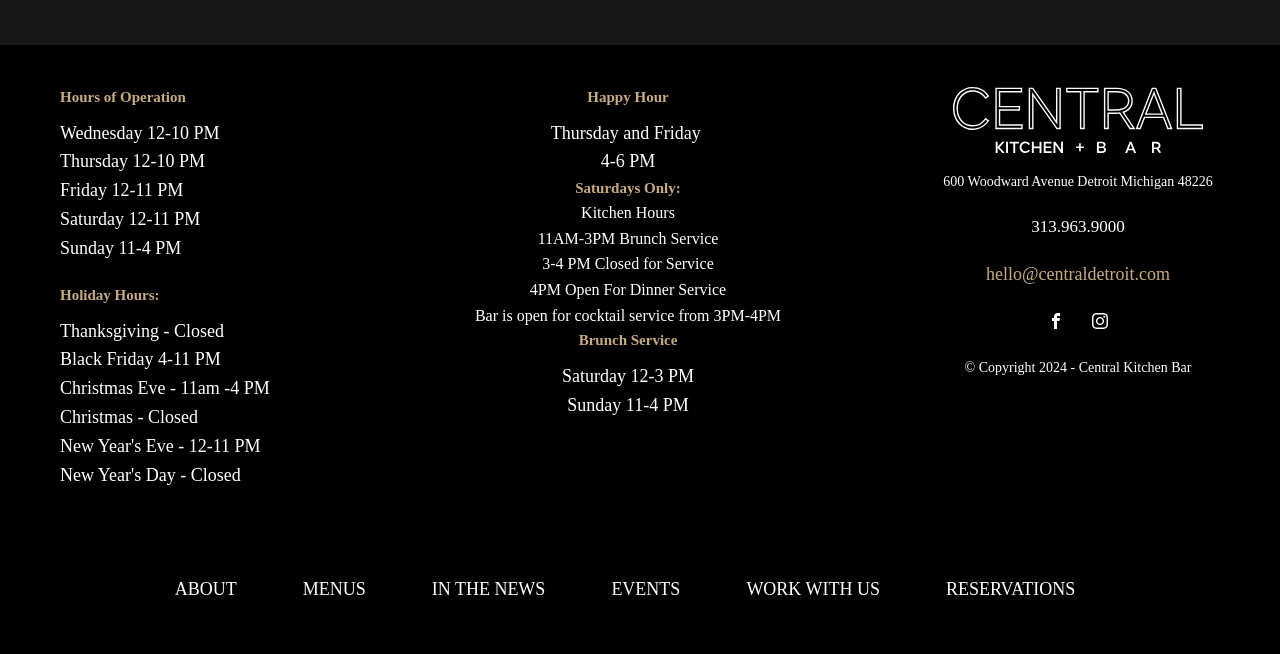Can you provide the bounding box coordinates for the element that should be clicked to implement the instruction: "Go to ABOUT page"?

[0.136, 0.88, 0.185, 0.924]